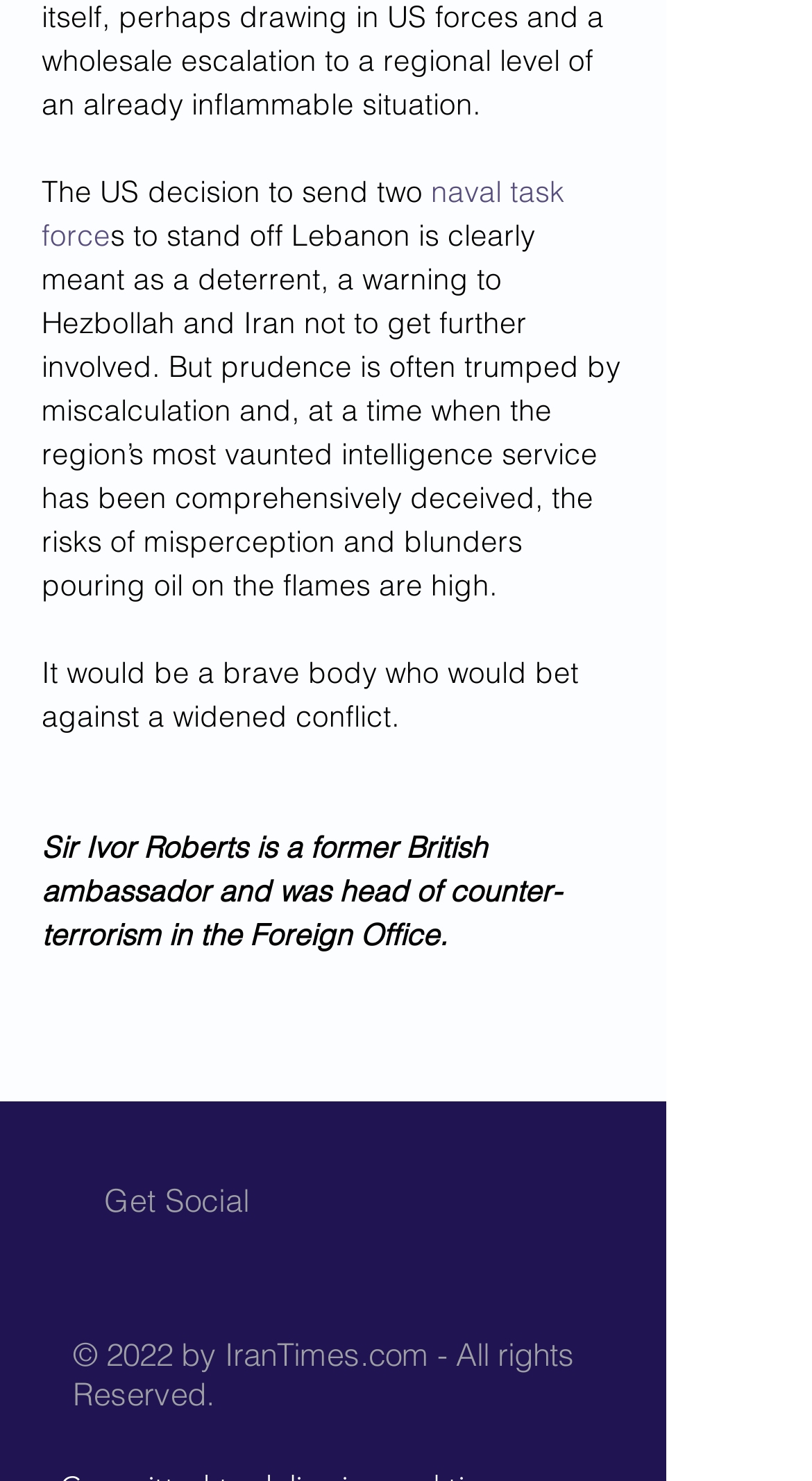Please find the bounding box for the following UI element description. Provide the coordinates in (top-left x, top-left y, bottom-right x, bottom-right y) format, with values between 0 and 1: naval task force

[0.051, 0.116, 0.705, 0.171]